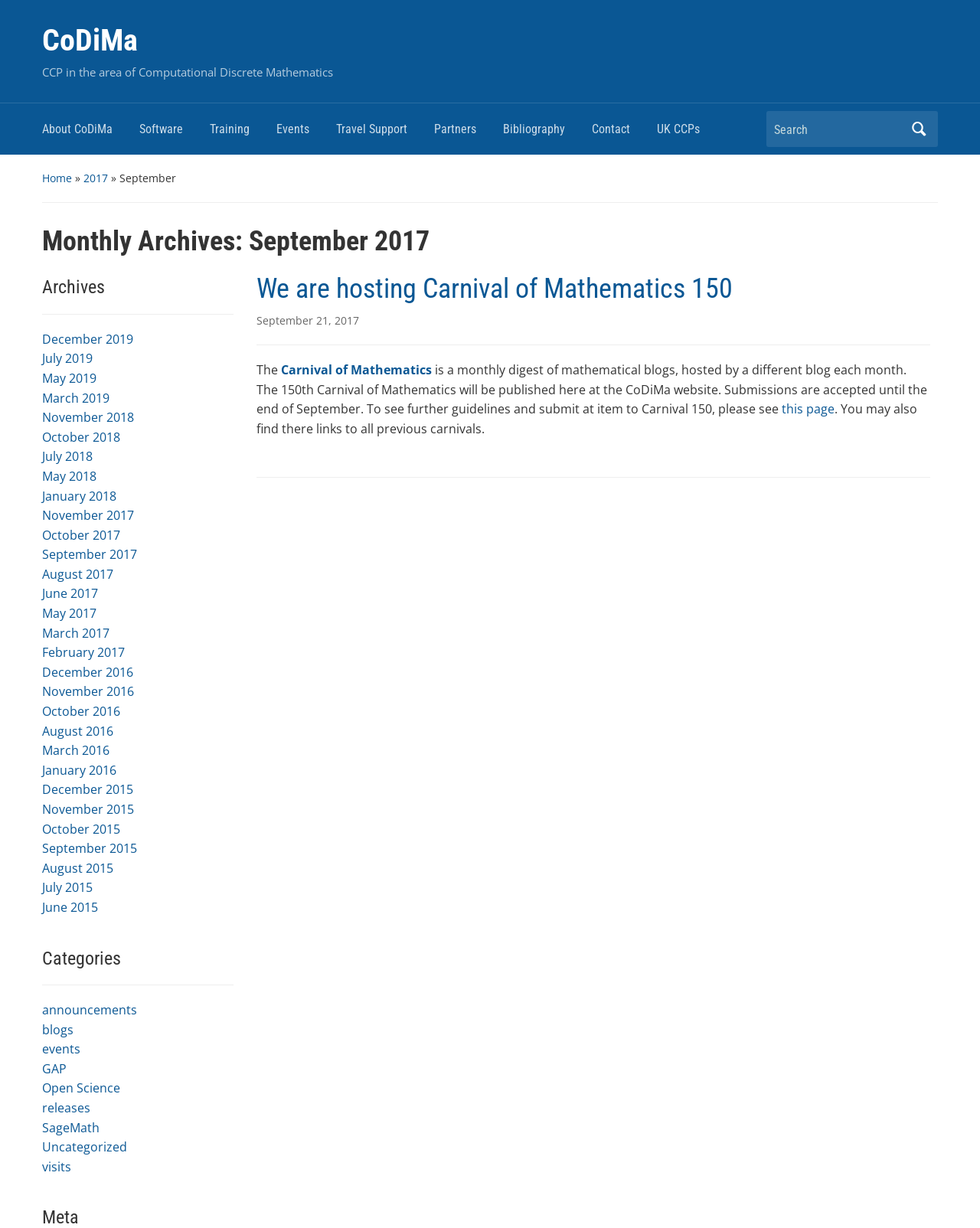Please identify the bounding box coordinates of the element that needs to be clicked to execute the following command: "Read We are hosting Carnival of Mathematics 150". Provide the bounding box using four float numbers between 0 and 1, formatted as [left, top, right, bottom].

[0.262, 0.222, 0.748, 0.248]